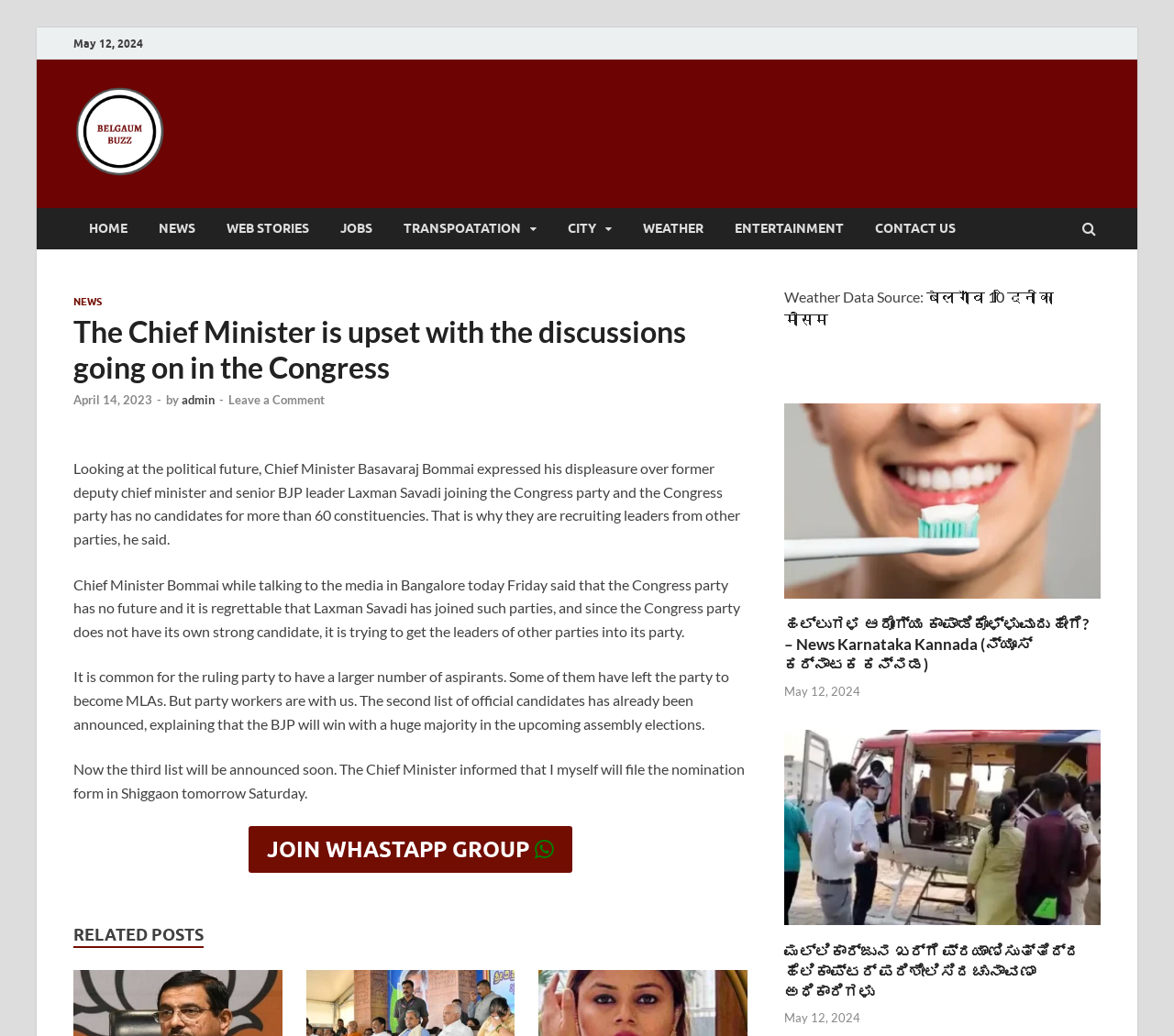What is the name of the party that Laxman Savadi joined?
Please provide a single word or phrase in response based on the screenshot.

Congress party